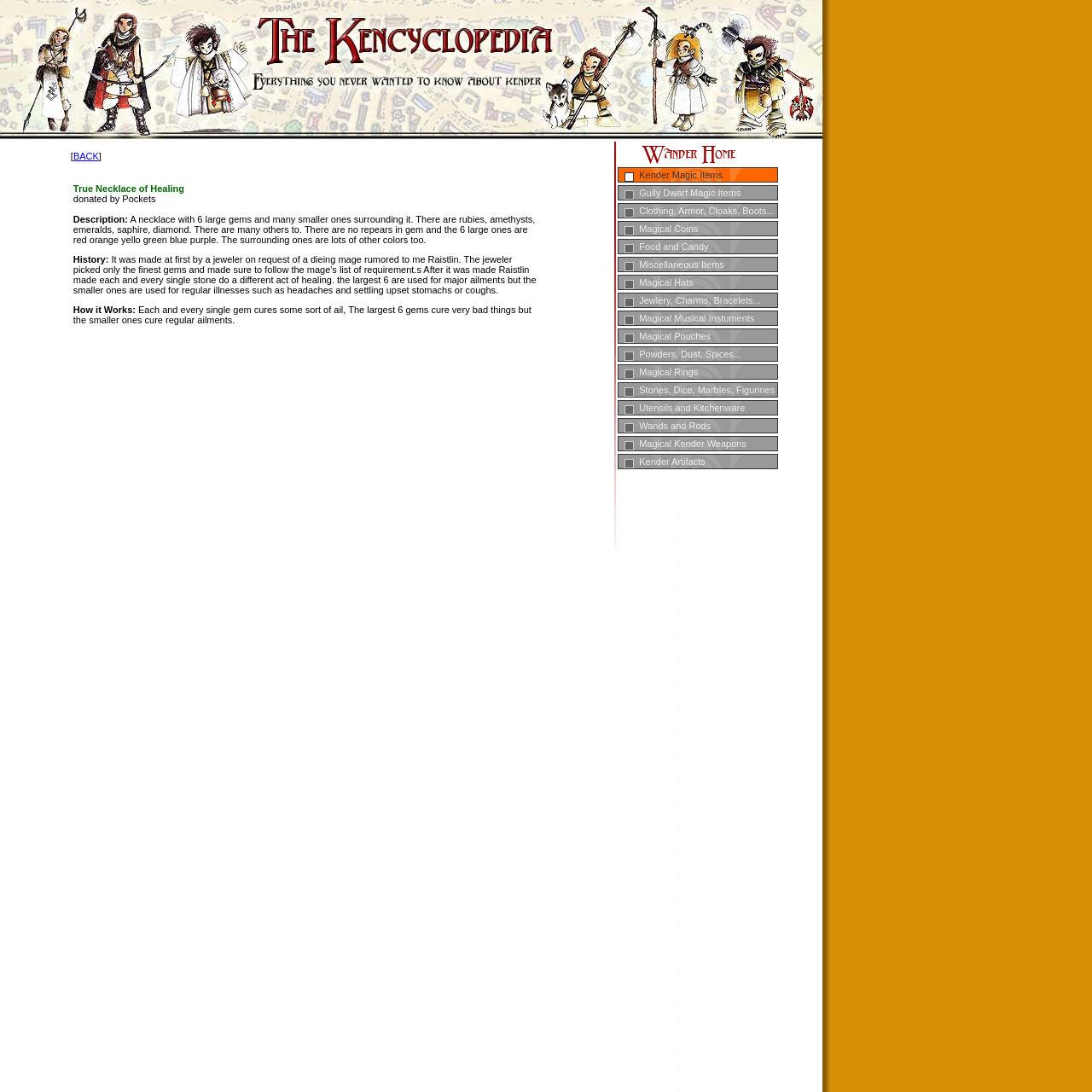Specify the bounding box coordinates for the region that must be clicked to perform the given instruction: "Go to the 'Wander Home' page".

[0.566, 0.145, 0.697, 0.155]